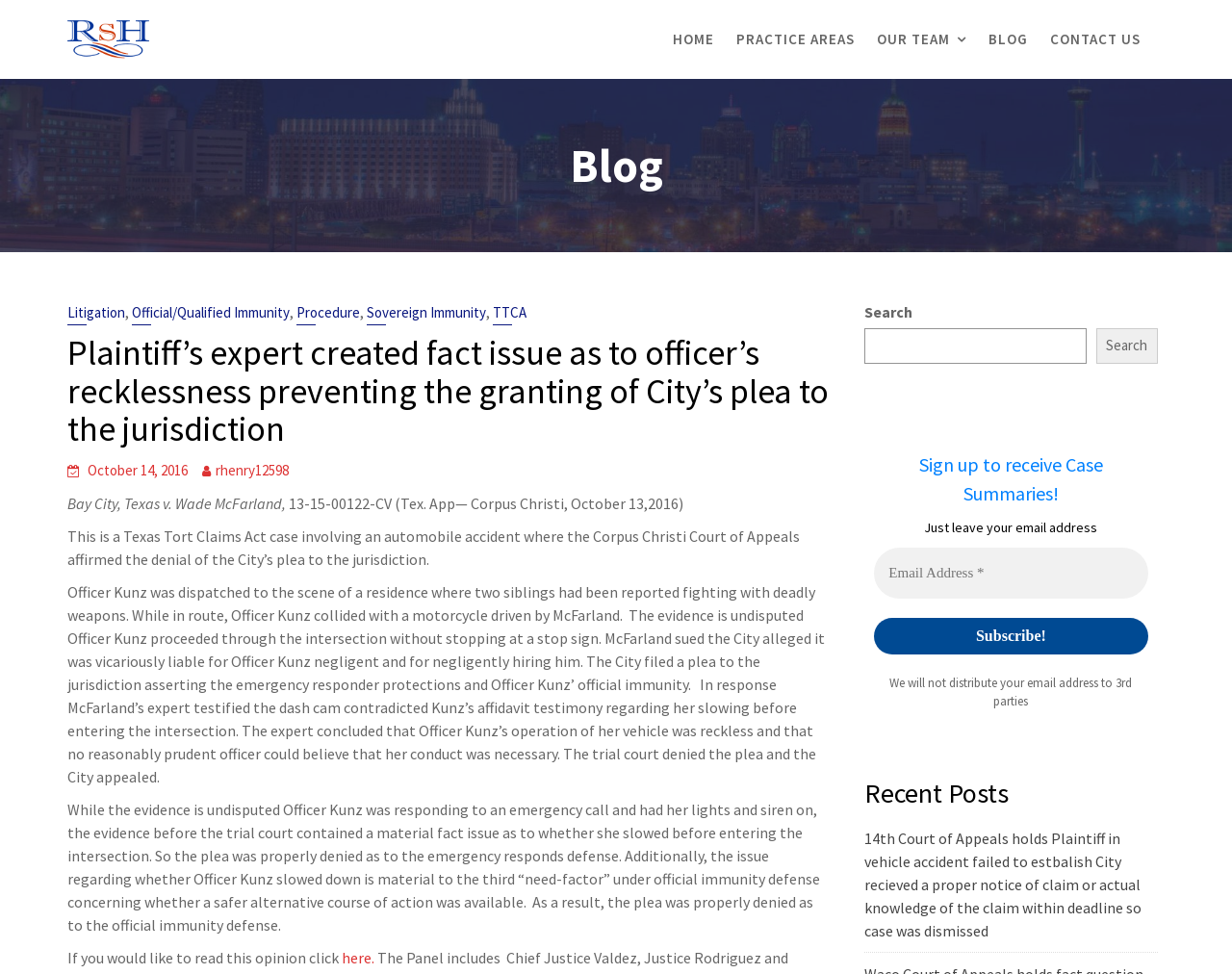Could you find the bounding box coordinates of the clickable area to complete this instruction: "Click the 'CONTACT US' link"?

[0.845, 0.001, 0.934, 0.08]